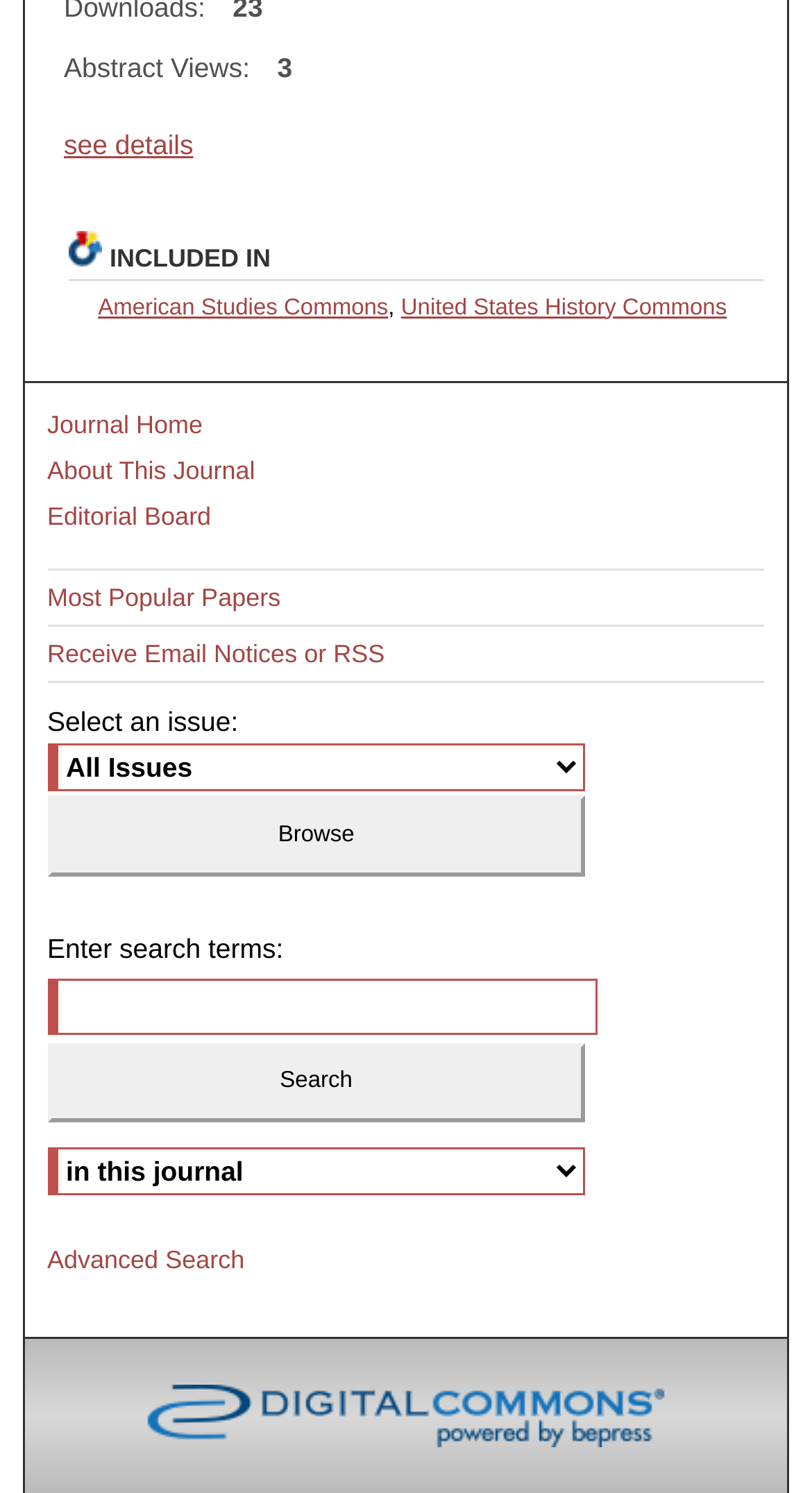Answer with a single word or phrase: 
What is the last link on the page?

Elsevier - Digital Commons